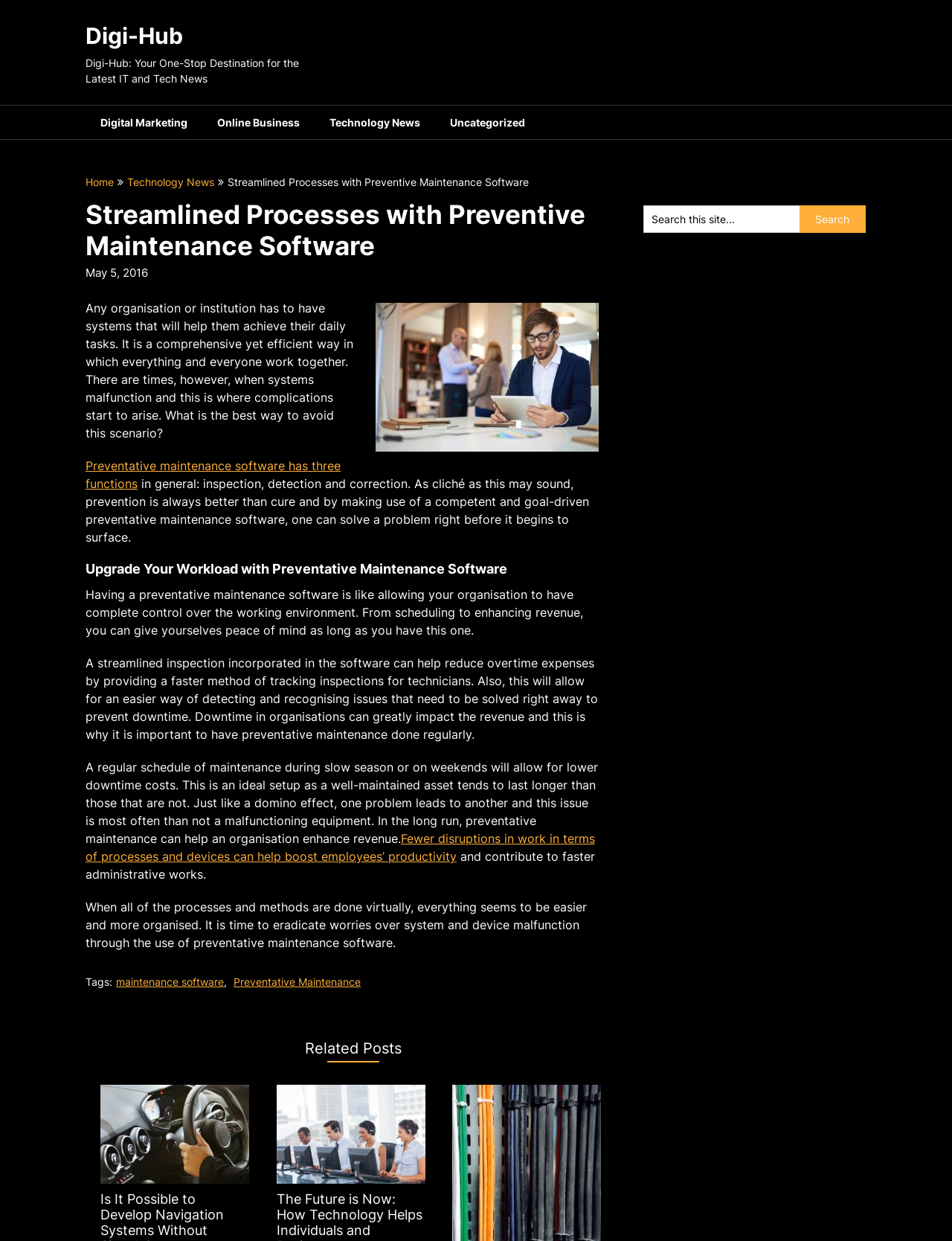Respond to the question below with a single word or phrase:
What is the result of fewer disruptions in work processes and devices?

Boosted employee productivity